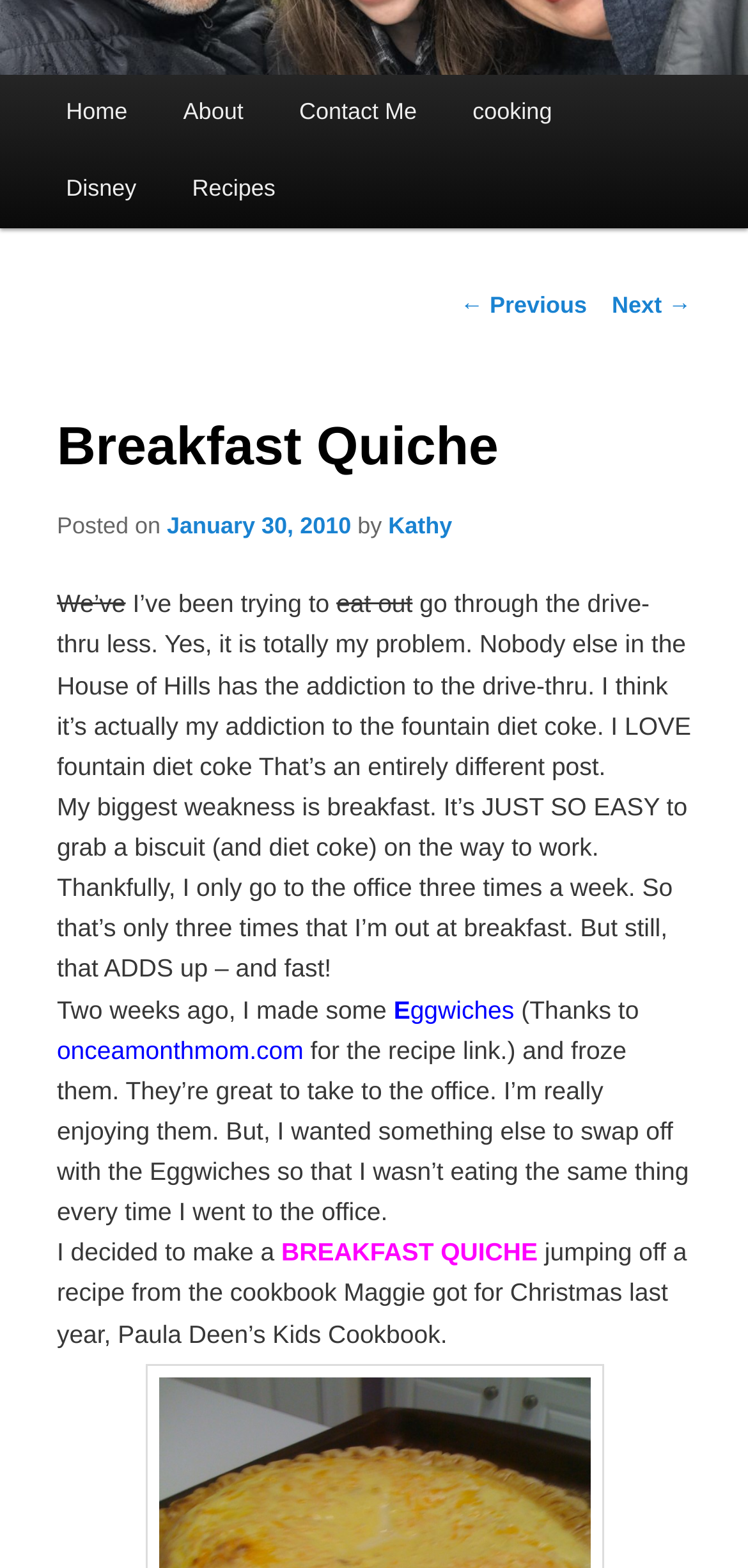Extract the bounding box coordinates for the described element: "onceamonthmom.com". The coordinates should be represented as four float numbers between 0 and 1: [left, top, right, bottom].

[0.076, 0.66, 0.406, 0.679]